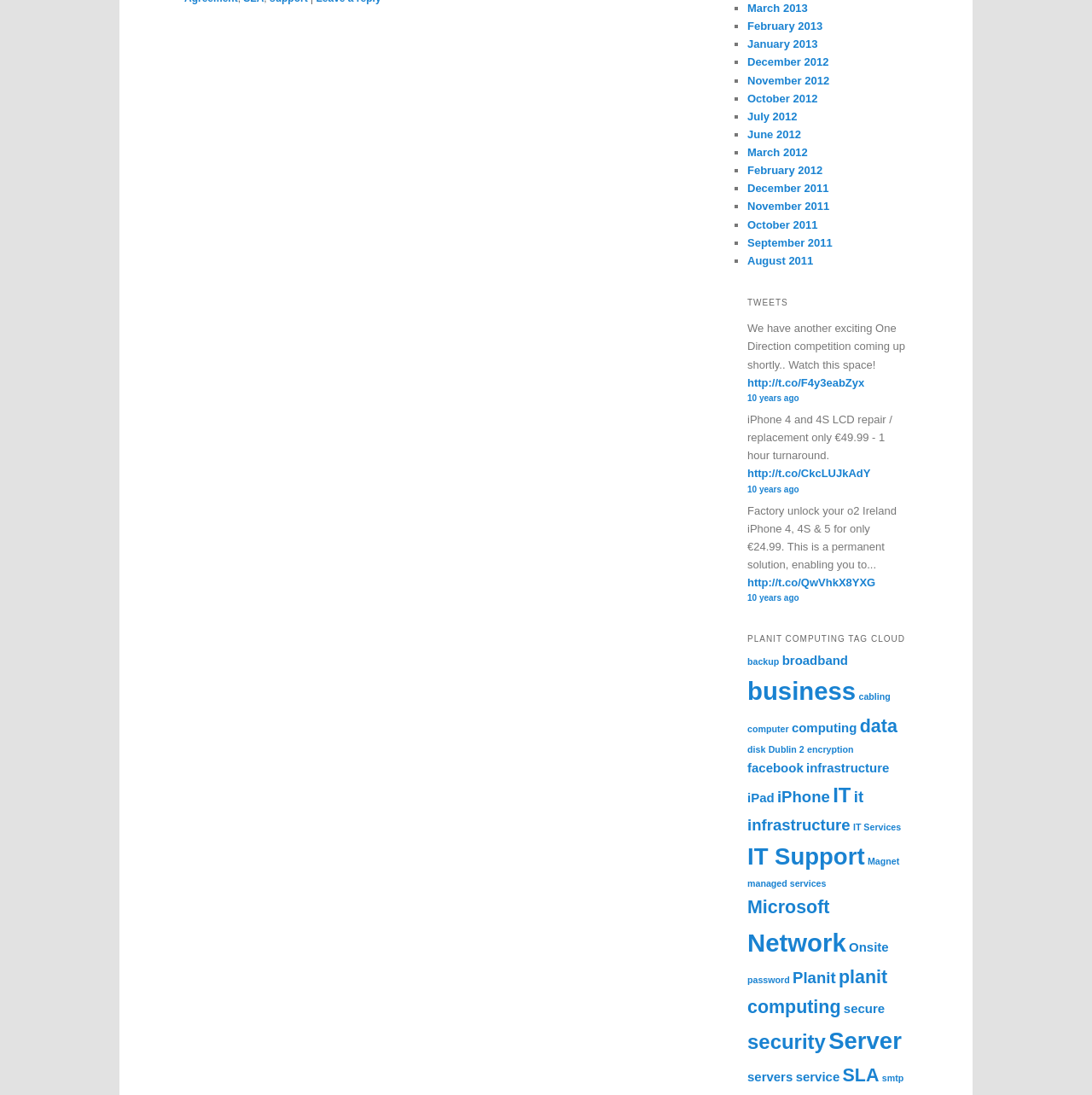What is the title of the section above the tweets?
From the screenshot, supply a one-word or short-phrase answer.

TWEETS